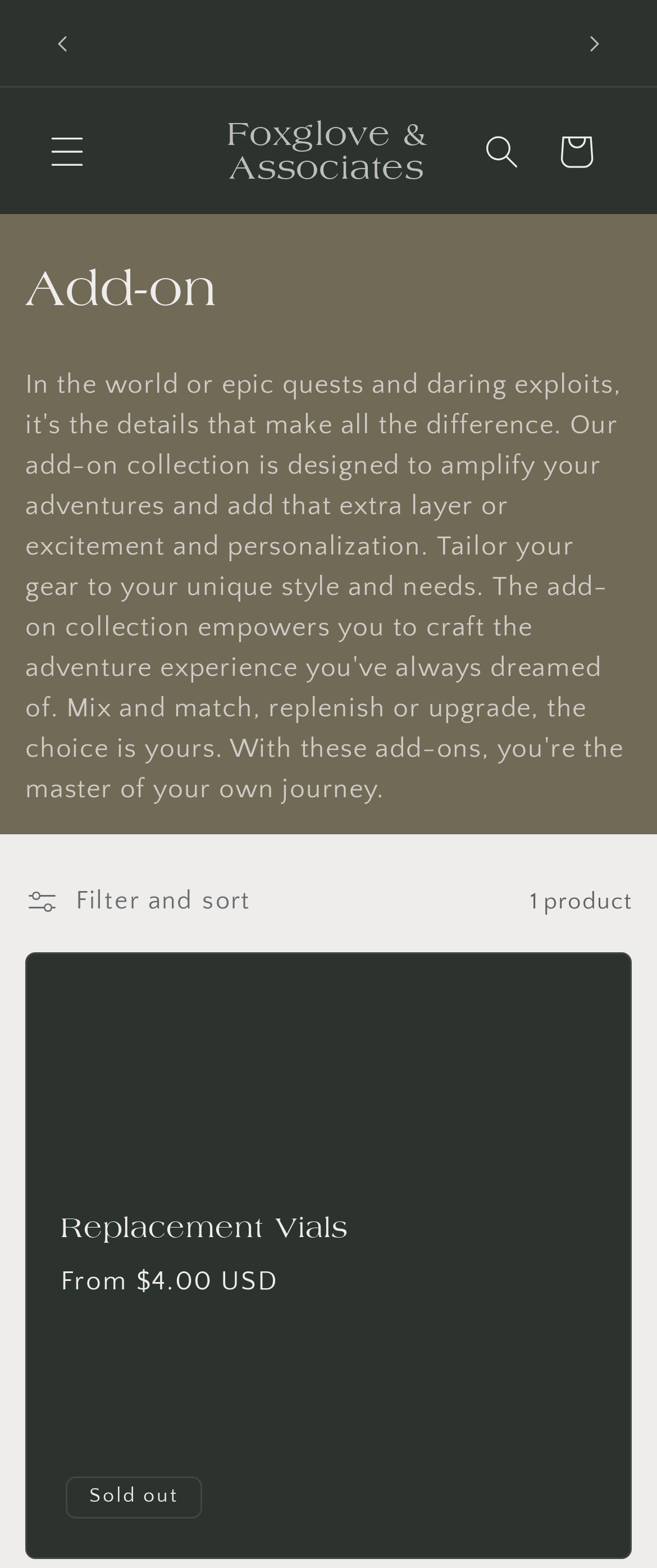Find the bounding box coordinates of the element you need to click on to perform this action: 'Filter and sort products'. The coordinates should be represented by four float values between 0 and 1, in the format [left, top, right, bottom].

[0.038, 0.559, 0.382, 0.591]